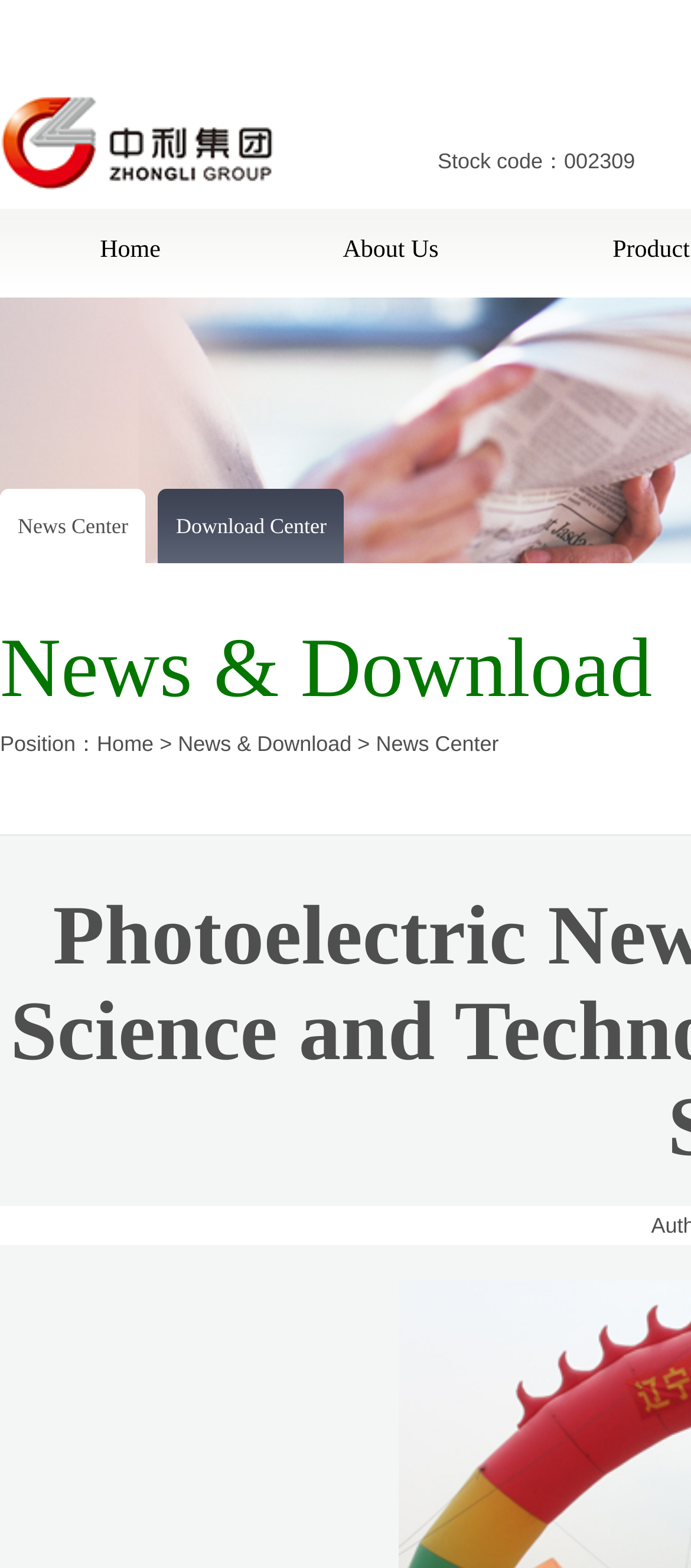Locate the bounding box coordinates of the clickable part needed for the task: "access news center".

[0.0, 0.311, 0.211, 0.359]